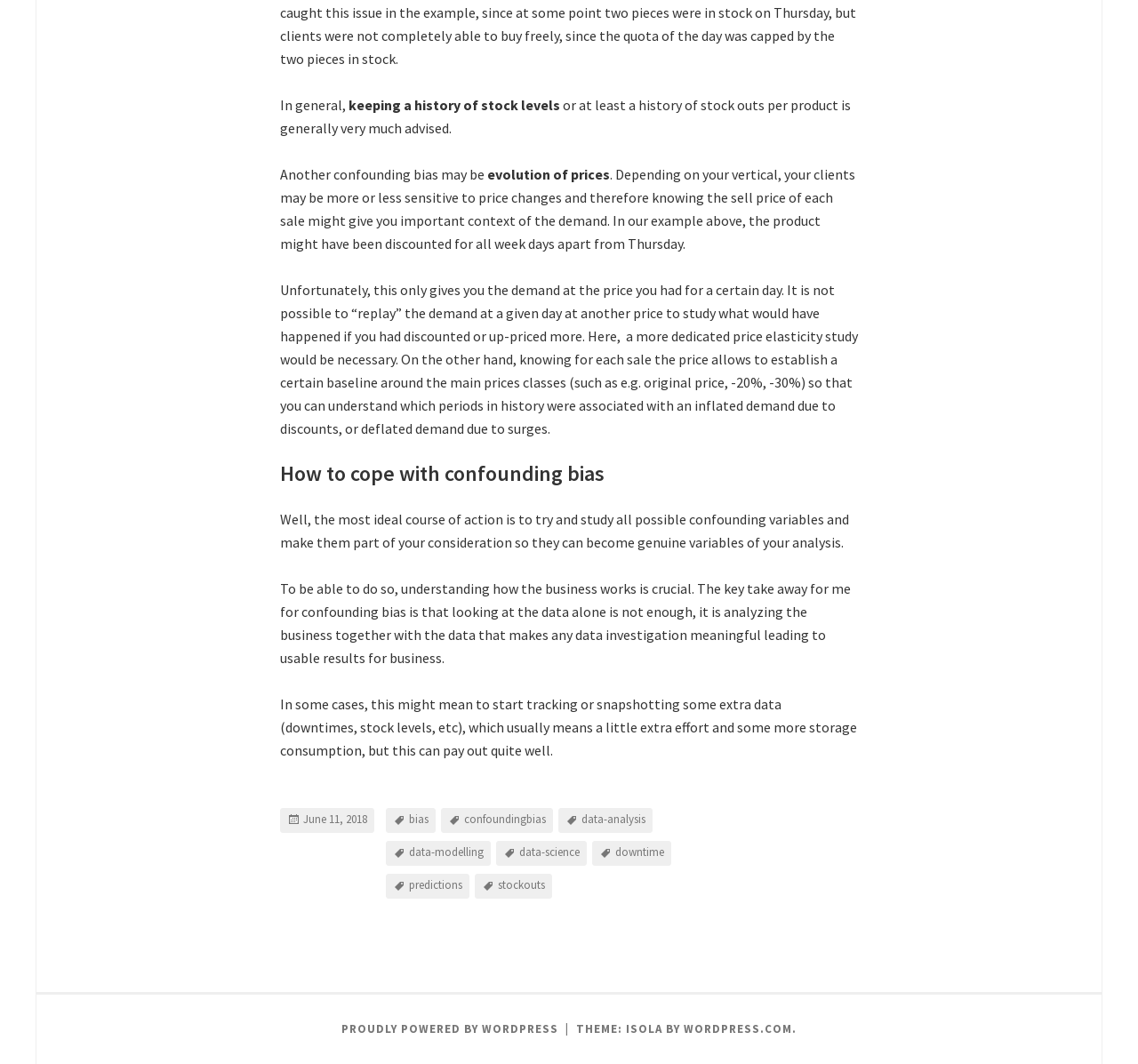When was the article published?
Answer with a single word or phrase, using the screenshot for reference.

June 11, 2018